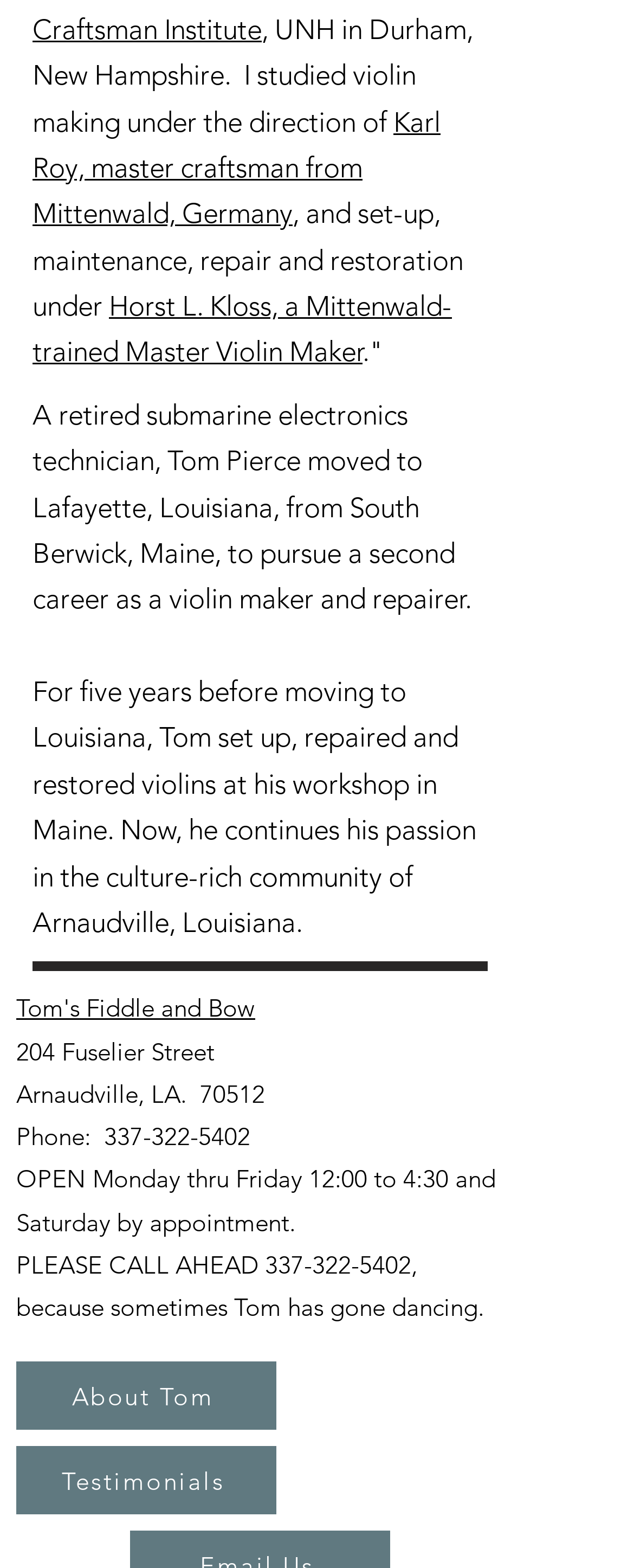What is Tom's profession?
Could you give a comprehensive explanation in response to this question?

The text states that Tom Pierce is a retired submarine electronics technician who moved to pursue a second career as a violin maker and repairer.